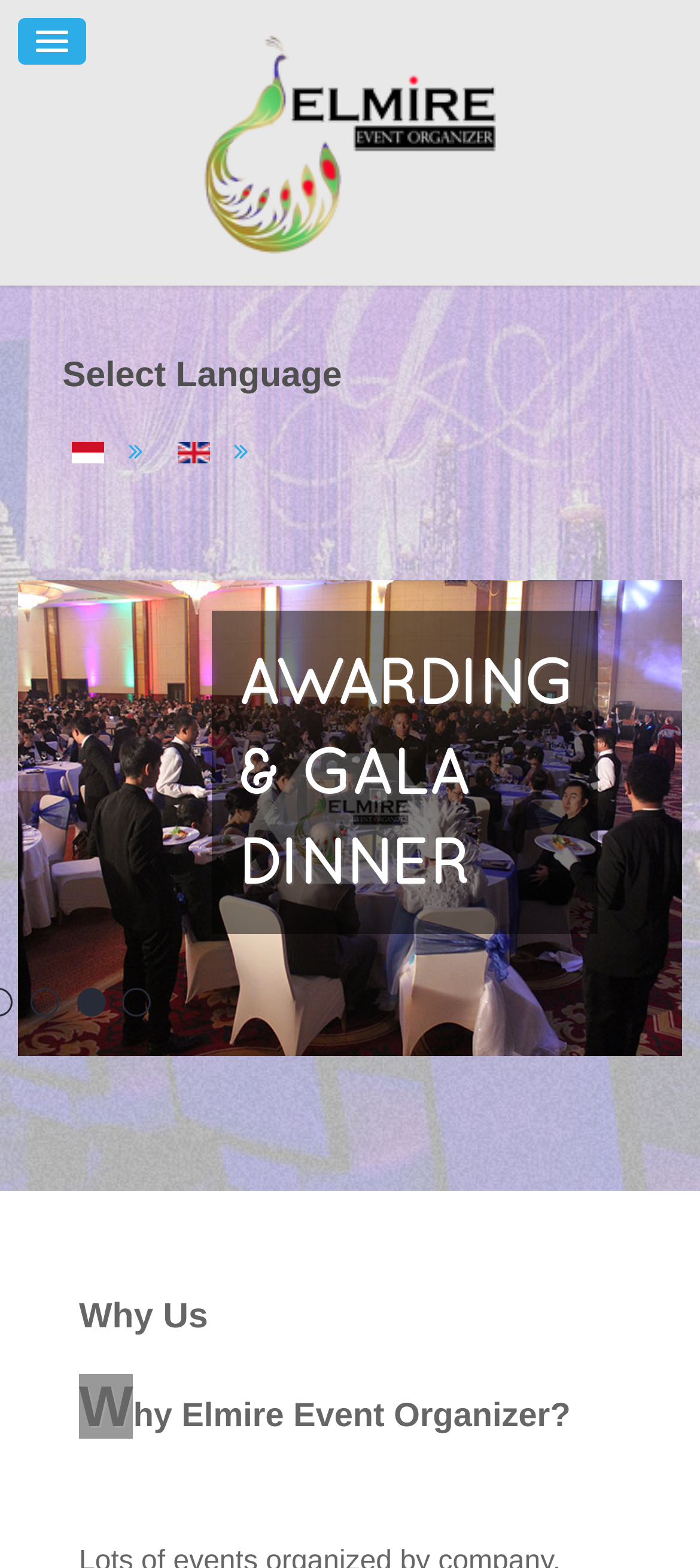Provide a short answer to the following question with just one word or phrase: How many images are used for language selection?

2